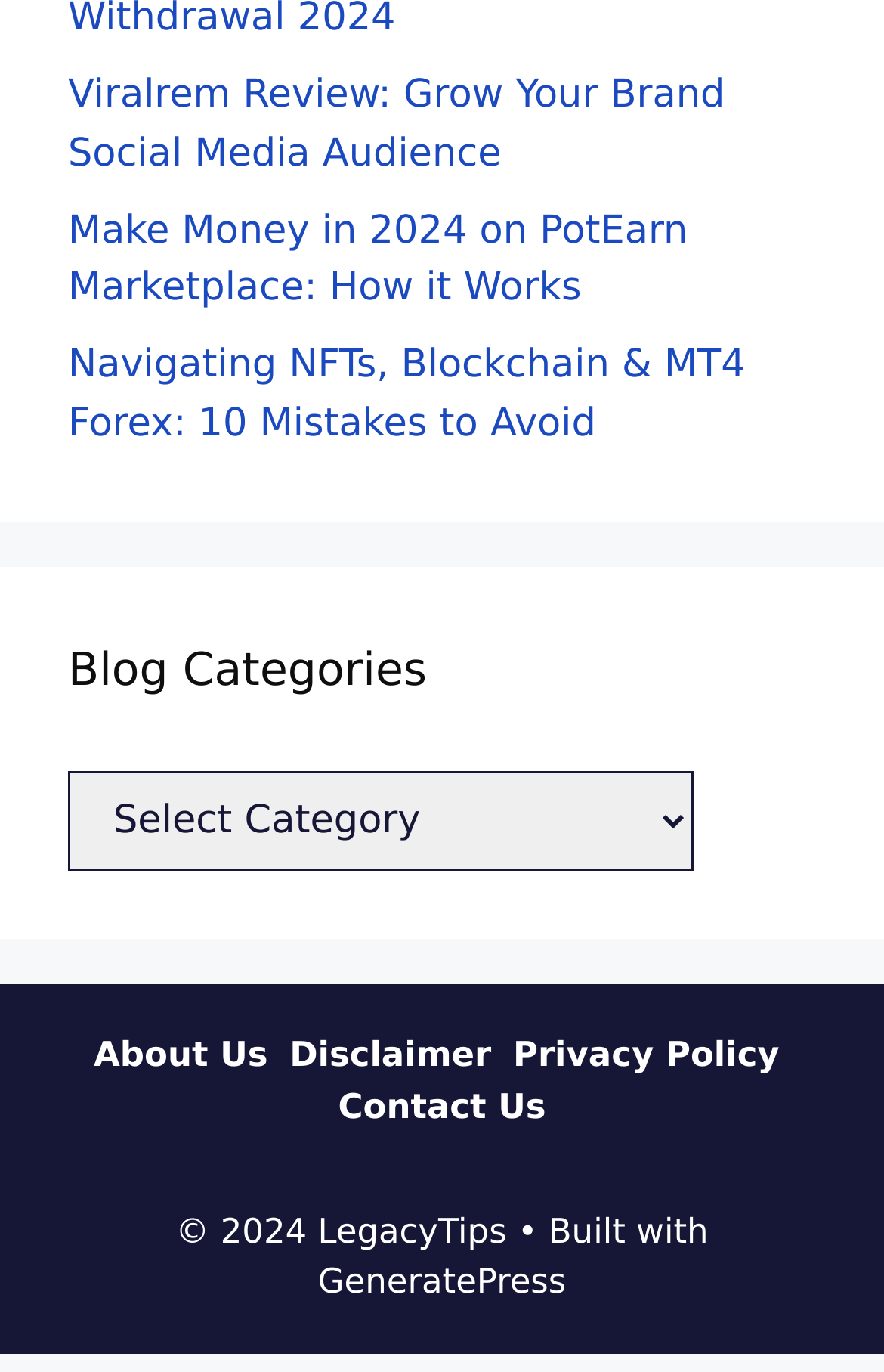What is the purpose of the combobox?
Refer to the image and respond with a one-word or short-phrase answer.

Selecting blog categories